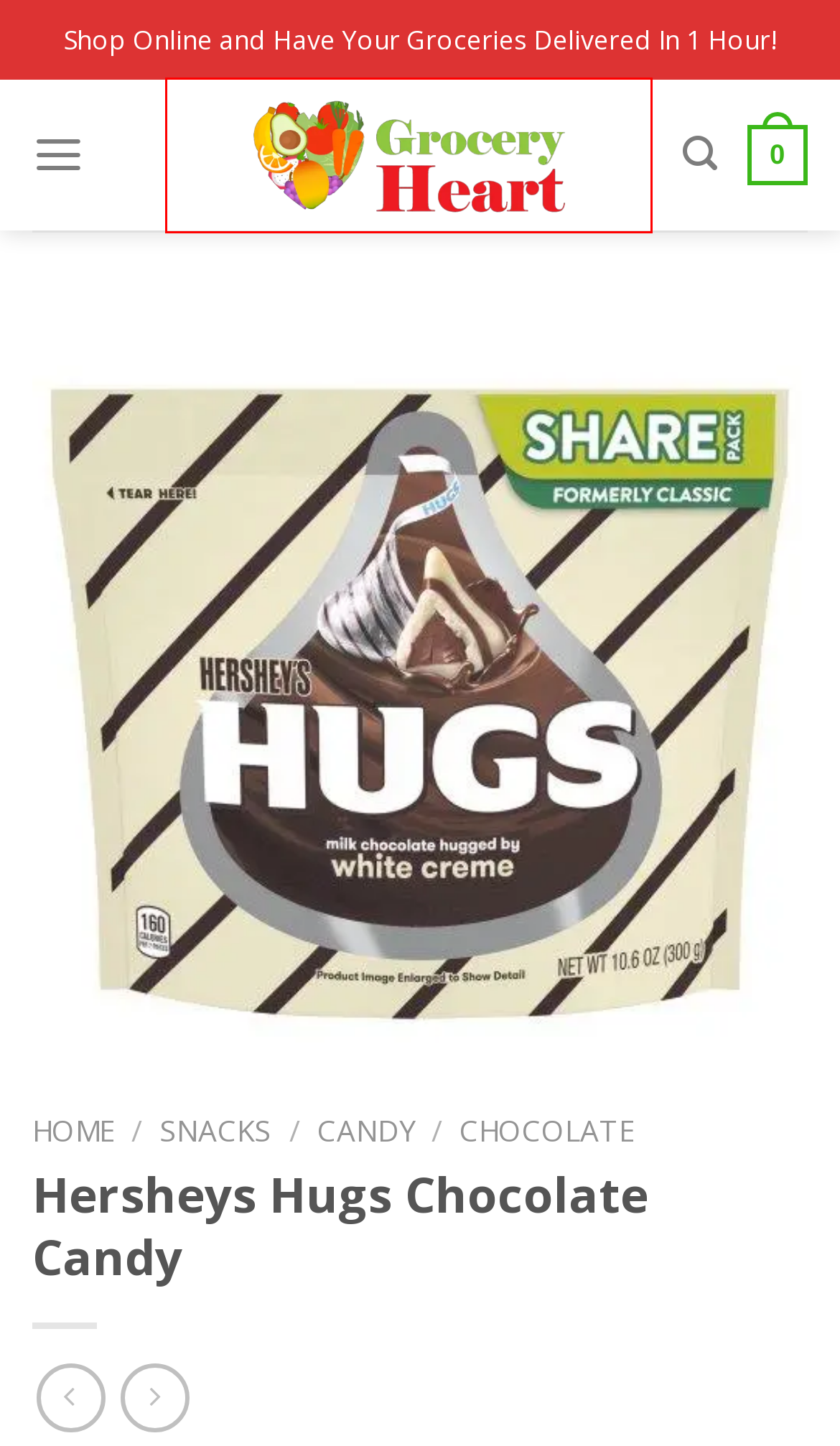You have a screenshot showing a webpage with a red bounding box highlighting an element. Choose the webpage description that best fits the new webpage after clicking the highlighted element. The descriptions are:
A. Cart - Grocery Heart
B. Candy Archives - Grocery Heart
C. Grocery Heart® - On Demand Grocery Delivery Service | 4.86 Avg. Review
D. Snacks Archives - Grocery Heart
E. Shop - Grocery Heart
F. Chocolate Archives - Grocery Heart
G. About Us - Grocery Heart®
H. Newtons Fig Cookies - Grocery Heart

C